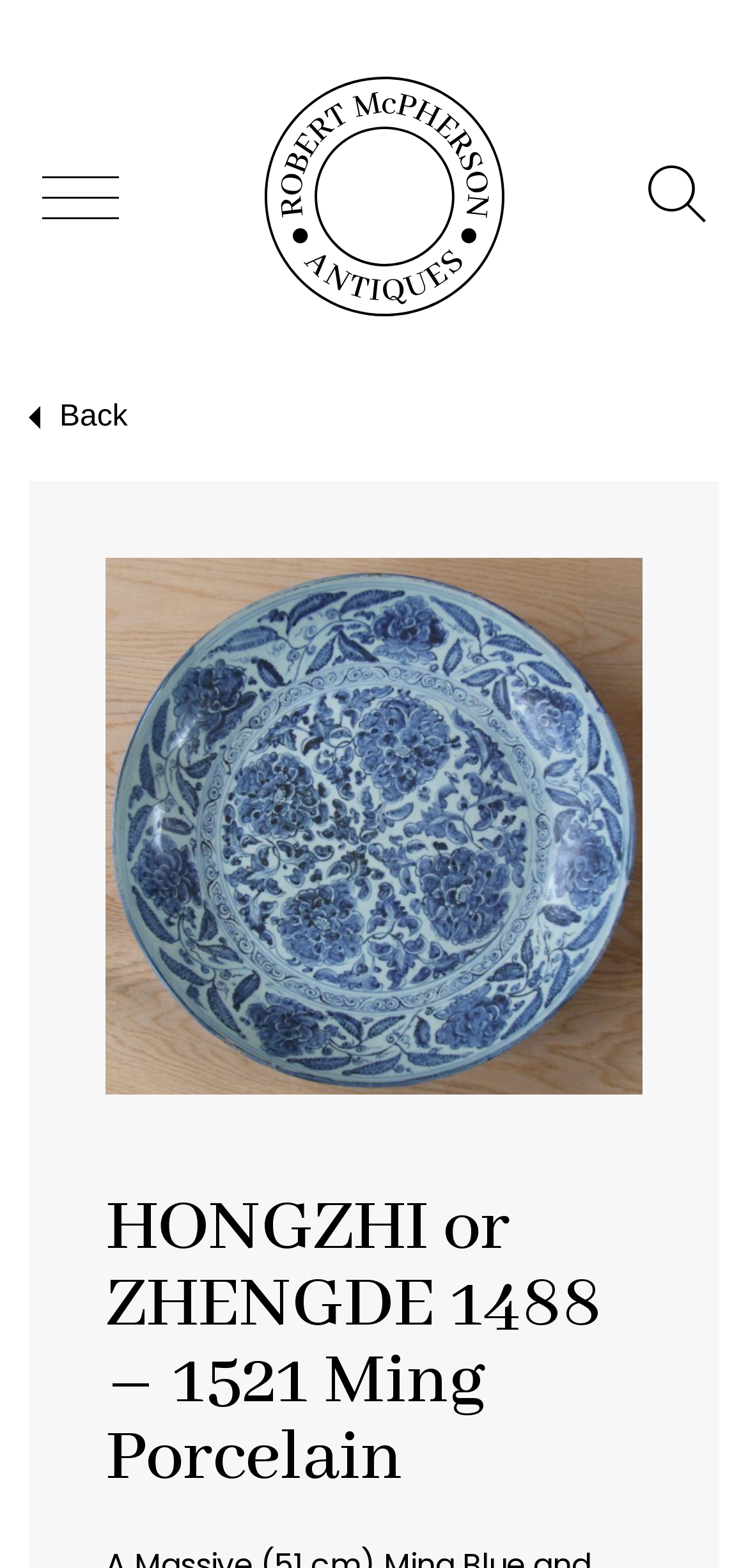Identify and provide the main heading of the webpage.

HONGZHI or ZHENGDE 1488 – 1521 Ming Porcelain